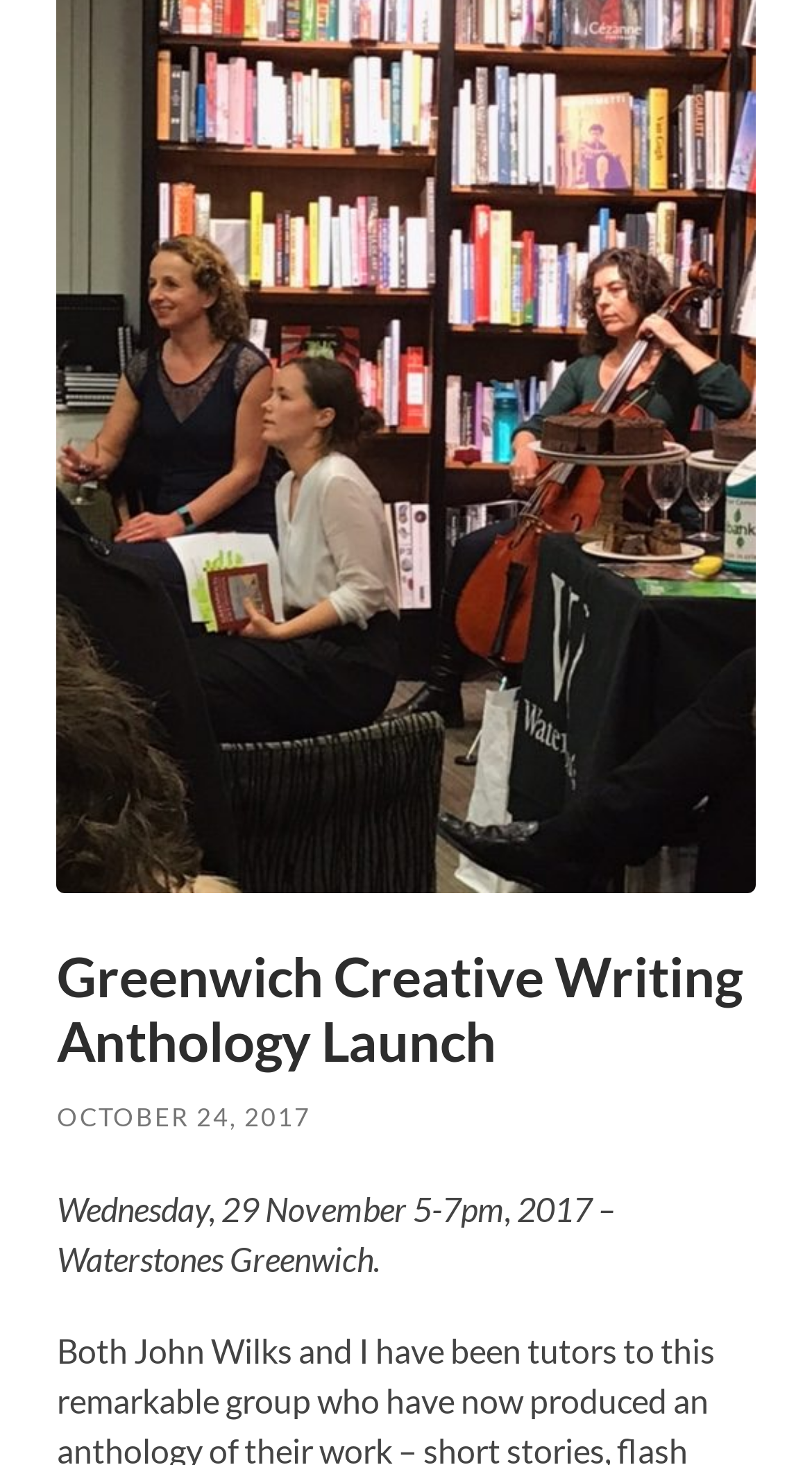Locate the bounding box of the UI element with the following description: "Greenwich Creative Writing Anthology Launch".

[0.07, 0.643, 0.914, 0.734]